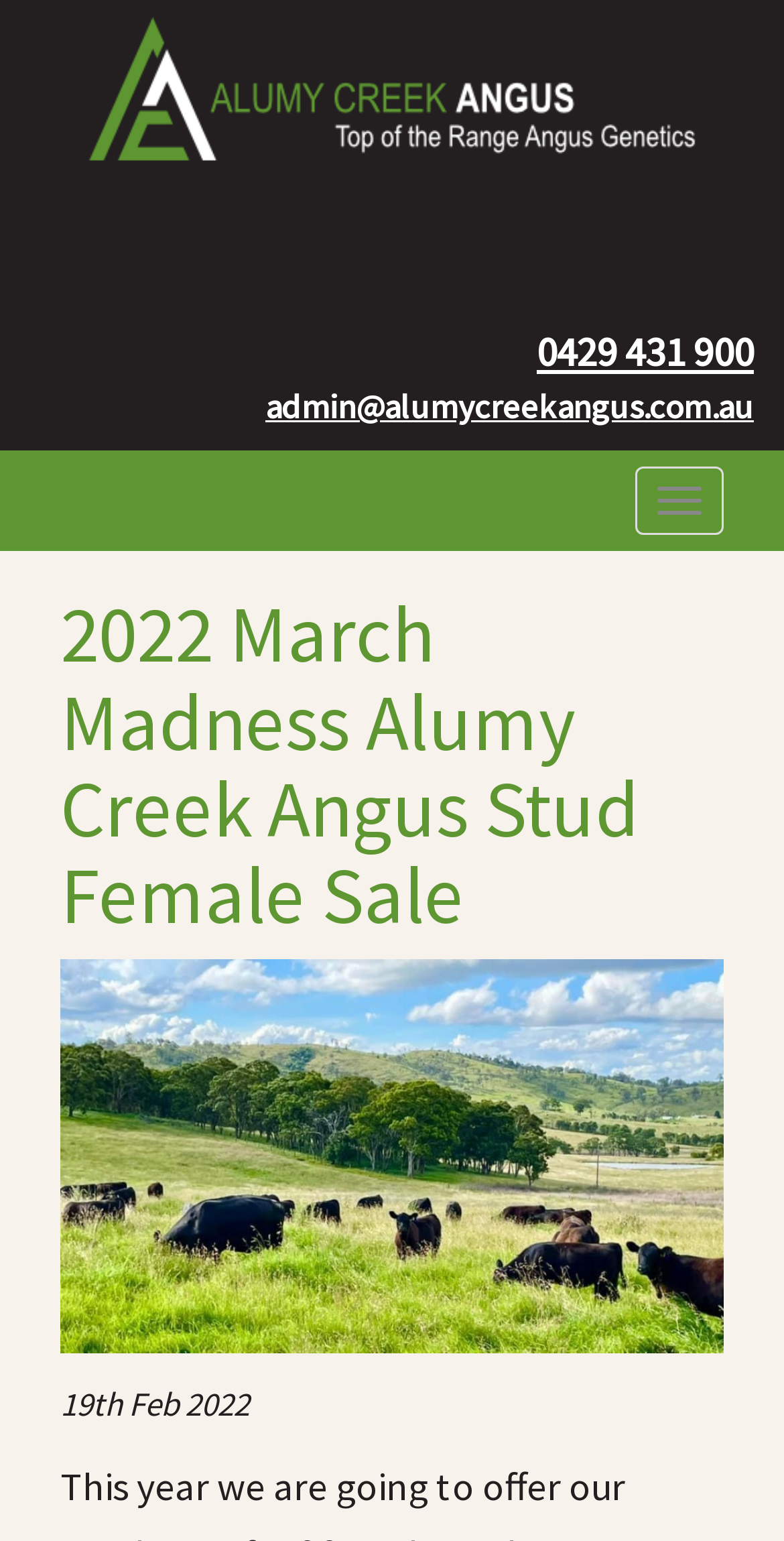What is the logo of Alumy Creek Angus?
Provide an in-depth answer to the question, covering all aspects.

The logo of Alumy Creek Angus is an image located at the top of the webpage, which is a clickable link. It is likely the logo of the stud farm or the organization hosting the sale event.